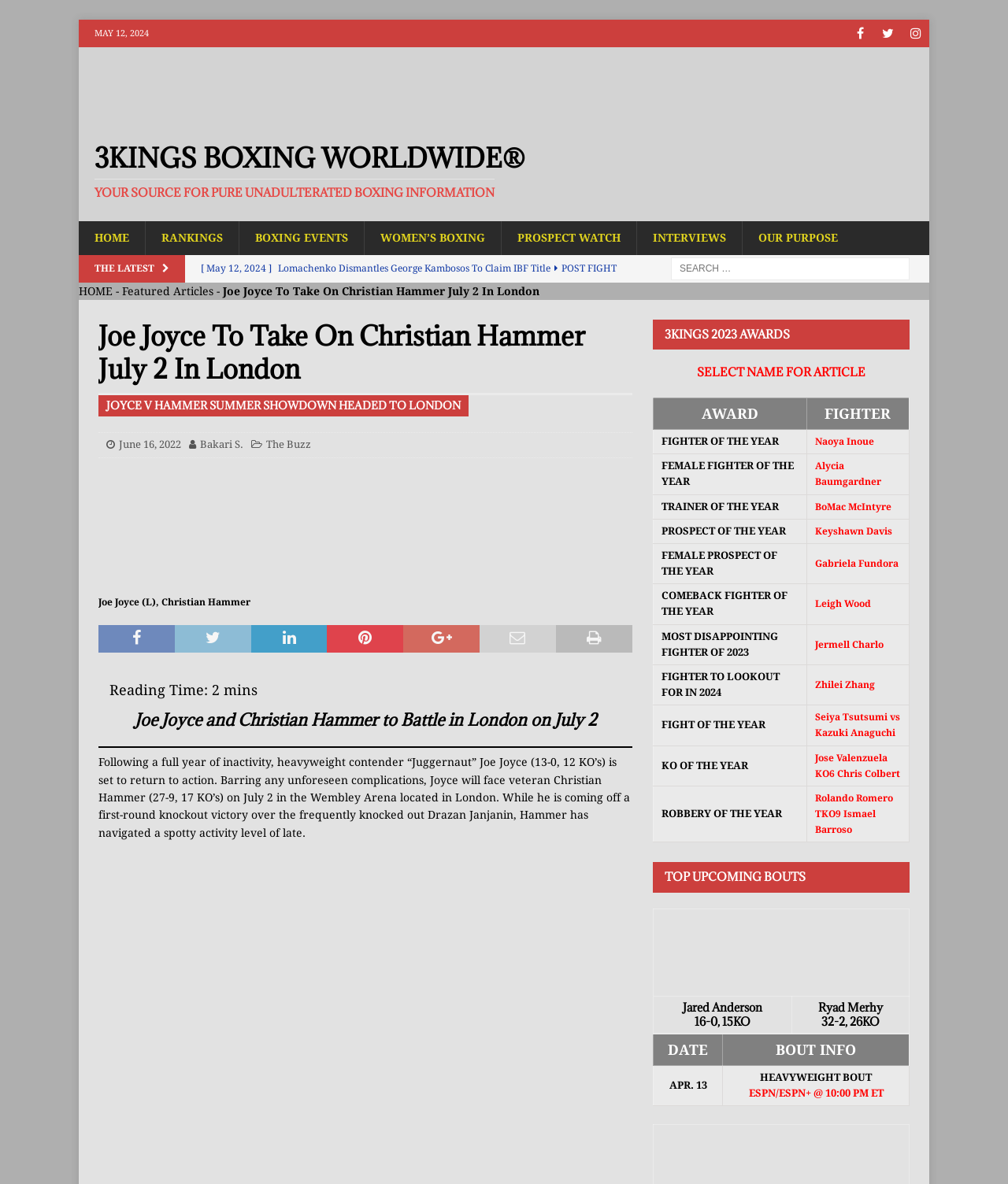Can you pinpoint the bounding box coordinates for the clickable element required for this instruction: "Read Joe Joyce and Christian Hammer article"? The coordinates should be four float numbers between 0 and 1, i.e., [left, top, right, bottom].

[0.221, 0.241, 0.535, 0.251]